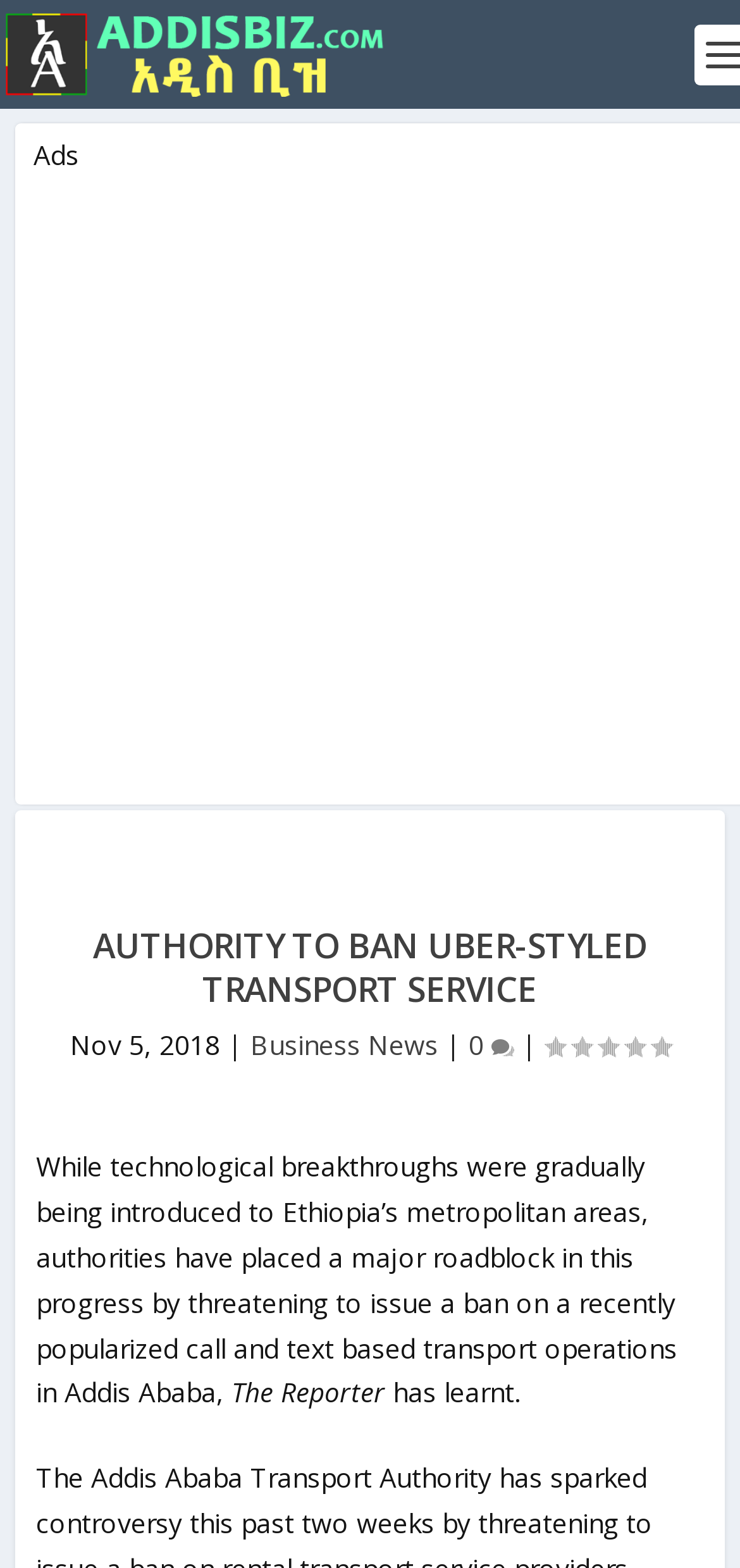Answer the question with a single word or phrase: 
How many comments does the article have?

0